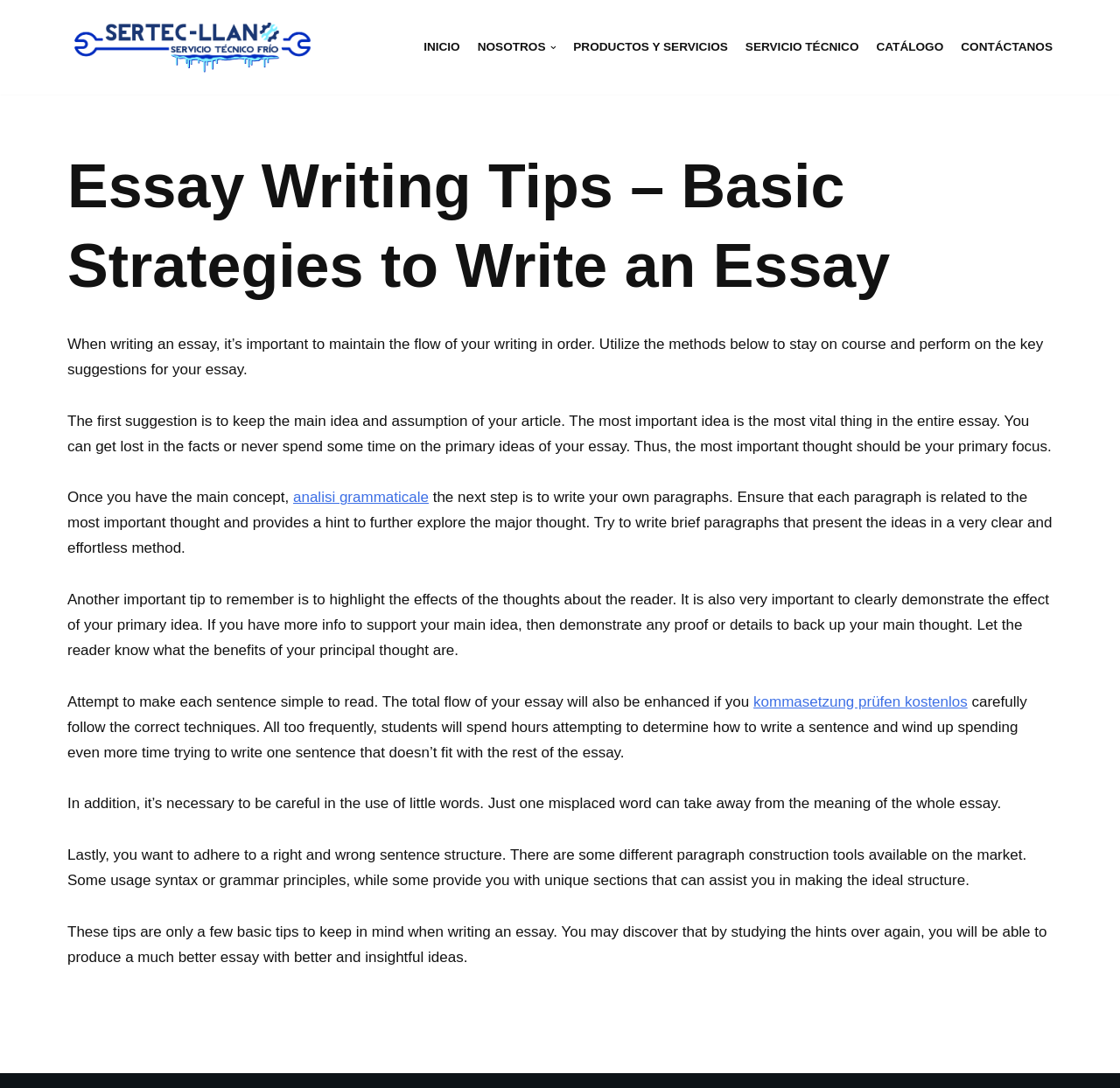Generate the text of the webpage's primary heading.

Essay Writing Tips – Basic Strategies to Write an Essay